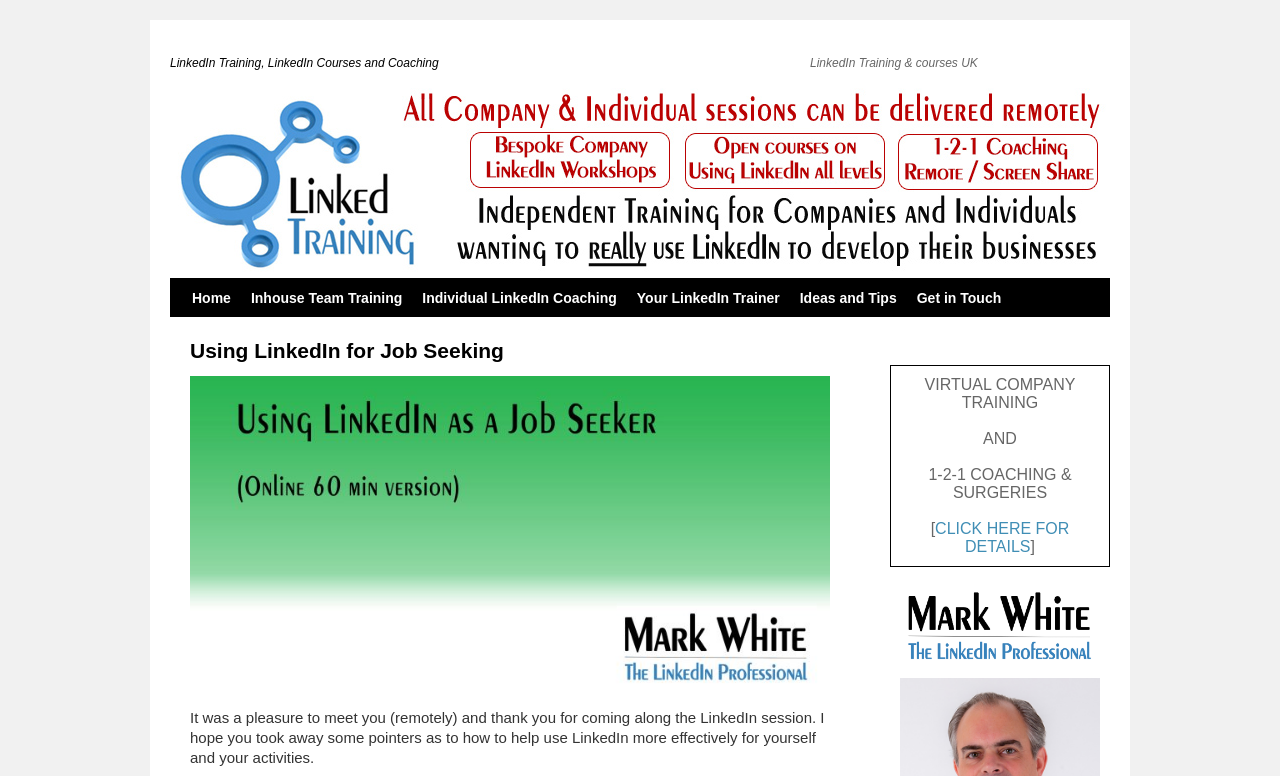Extract the text of the main heading from the webpage.

Using LinkedIn for Job Seeking